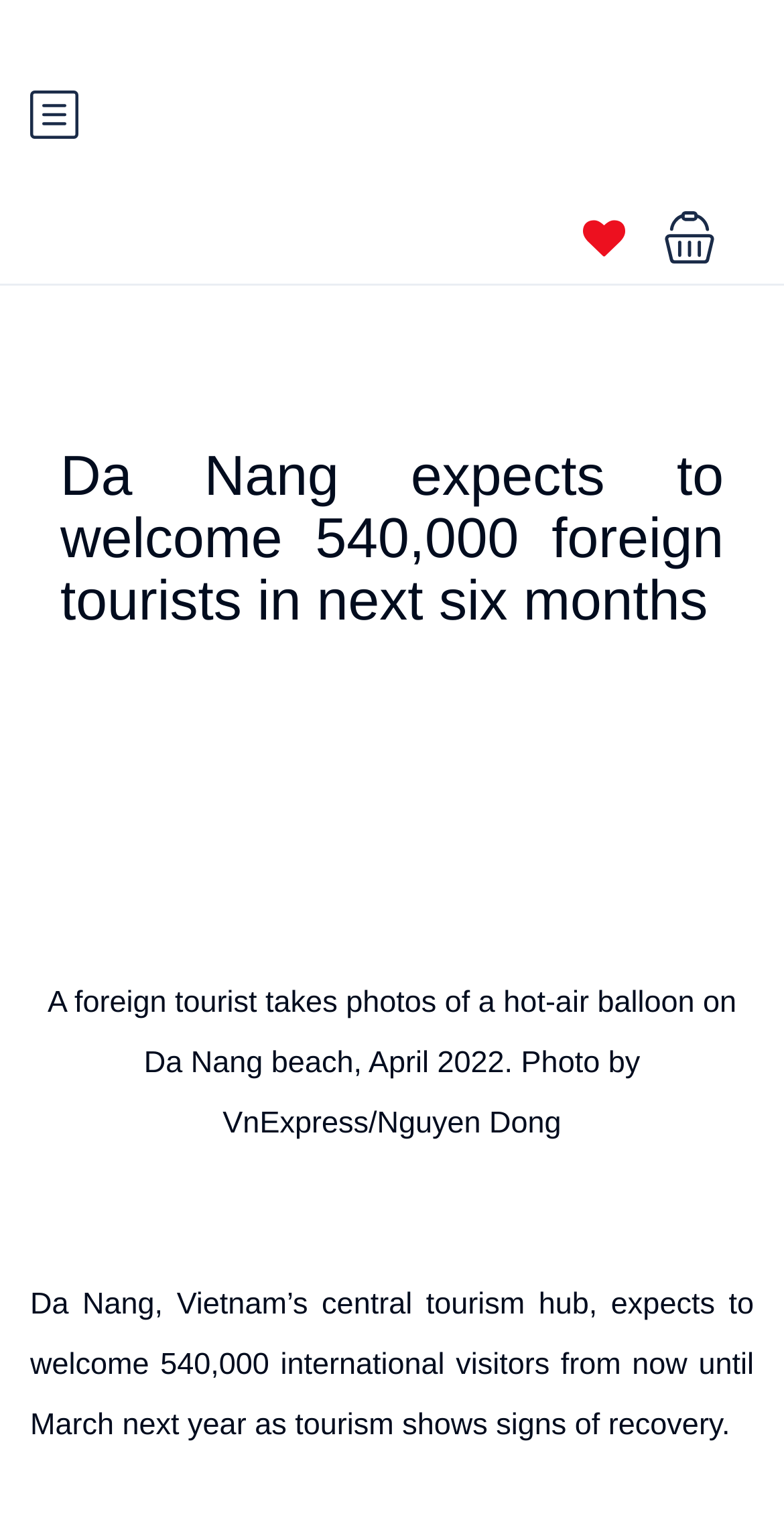What is the current state of tourism in Da Nang?
From the details in the image, answer the question comprehensively.

The answer can be found in the StaticText element which states 'Da Nang, Vietnam’s central tourism hub, expects to welcome 540,000 international visitors from now until March next year as tourism shows signs of recovery.'